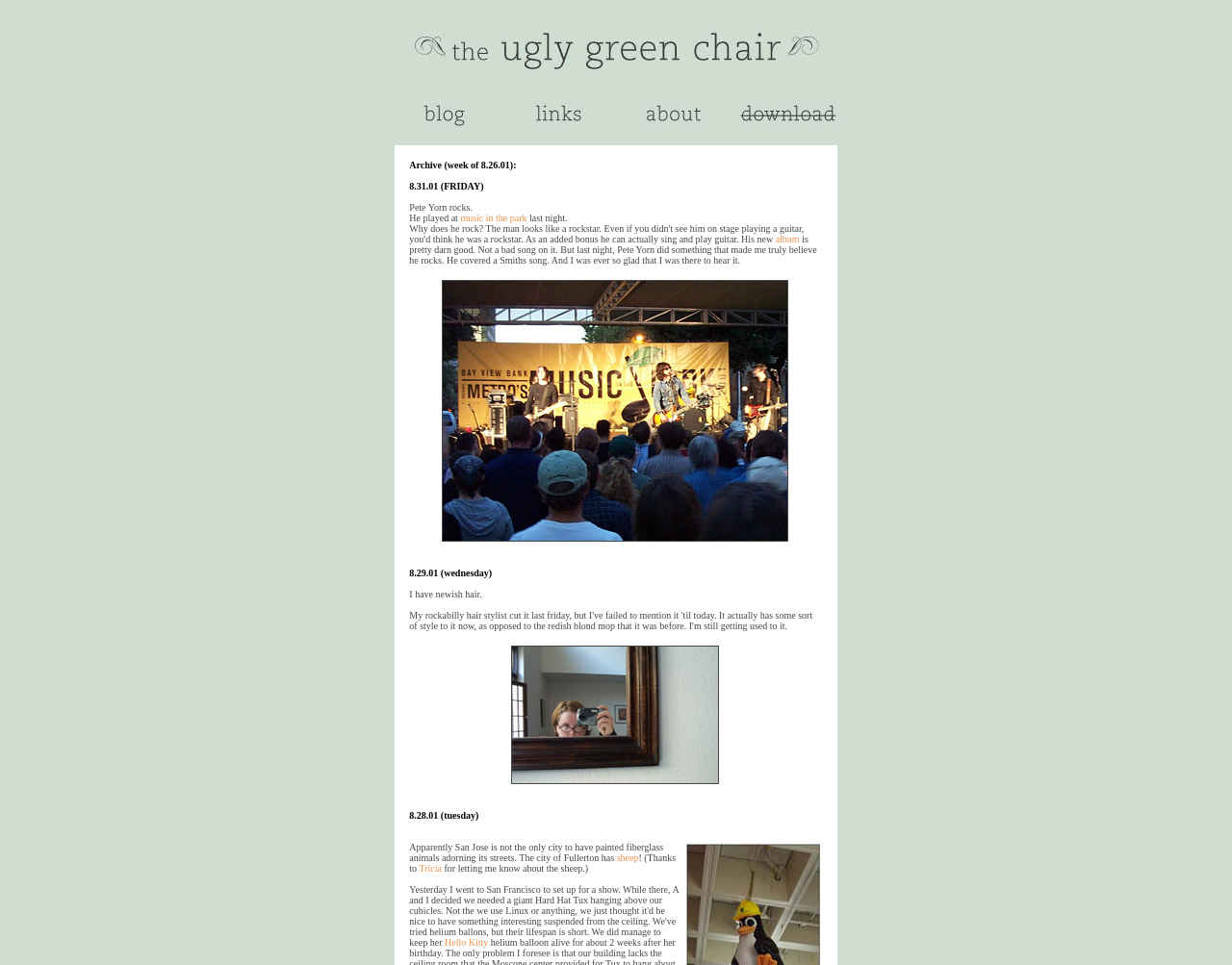Carefully examine the image and provide an in-depth answer to the question: What is the author's opinion about Pete Yorn's album?

The author mentions that Pete Yorn's album 'is pretty darn good. Not a bad song on it', which suggests that the author has a positive opinion about the album.